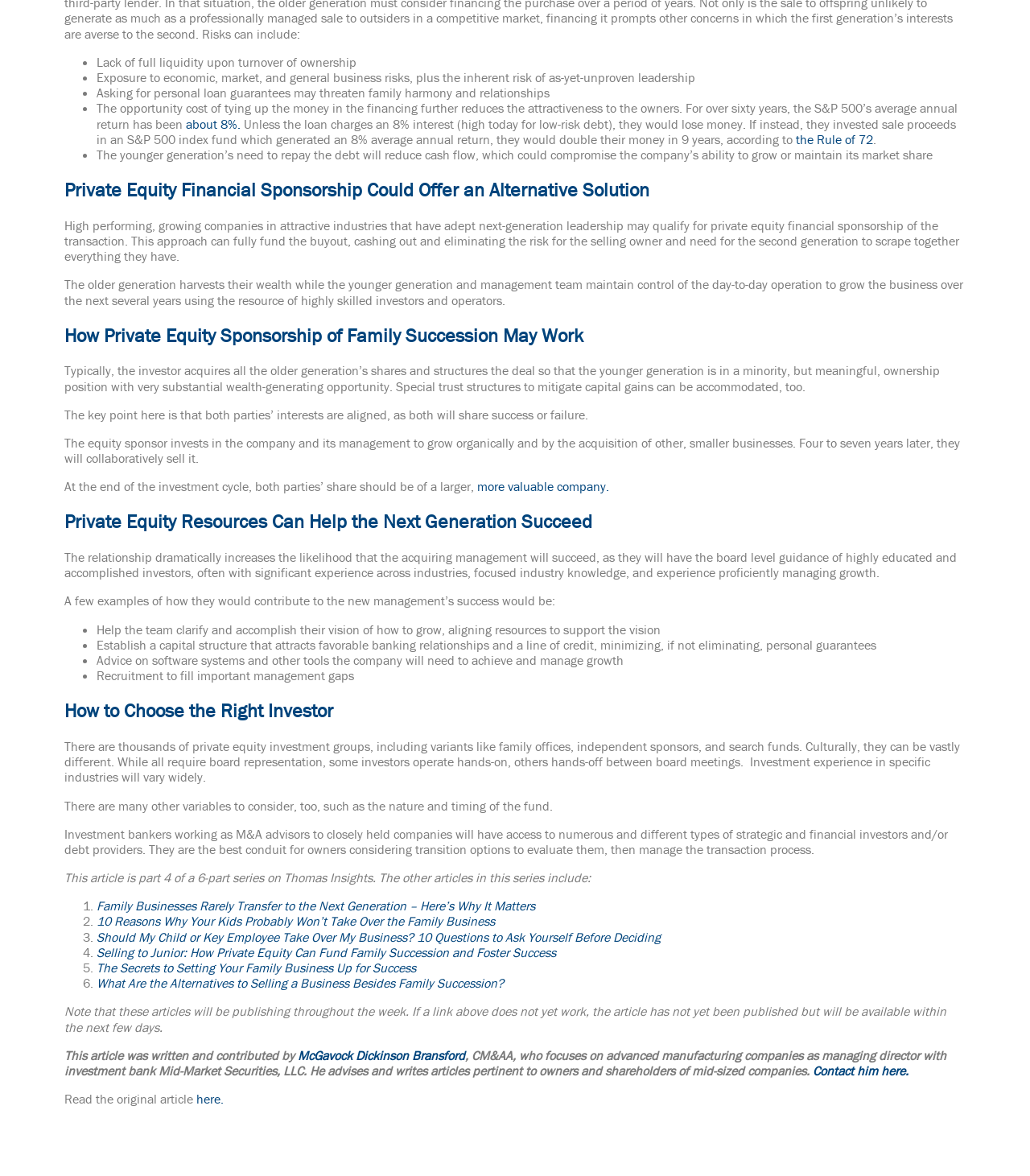Mark the bounding box of the element that matches the following description: "here.".

[0.188, 0.928, 0.217, 0.941]